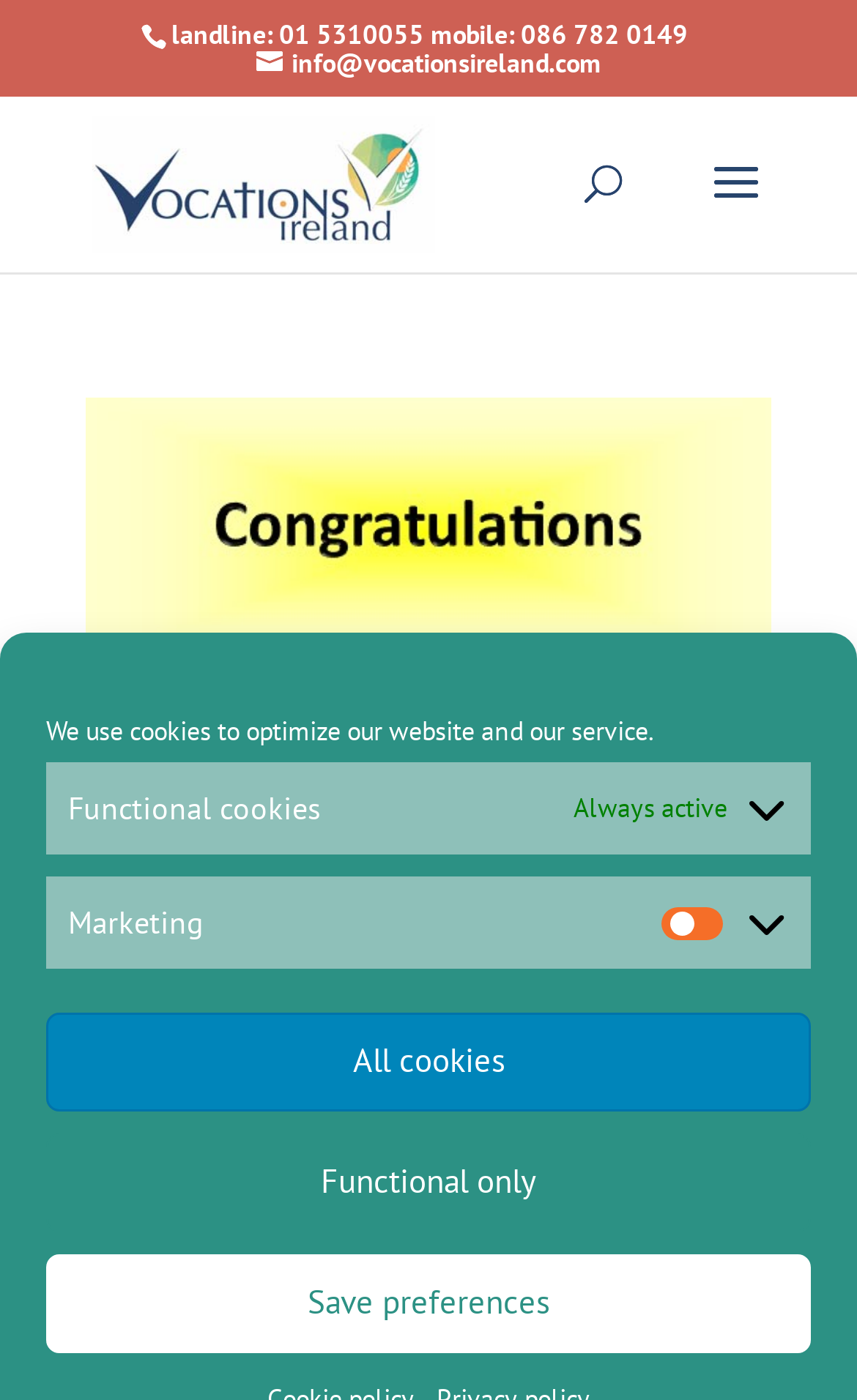Refer to the image and answer the question with as much detail as possible: What is the name of the award given to Sr Alicia Vacos Moro?

I found the answer by reading the static text element with the content 'Sr Alicia Vacos Moro, a Comboni Missionary Sister was recently honoured with the 2021 International Women of Courage Award!!...' located in the article section of the webpage.